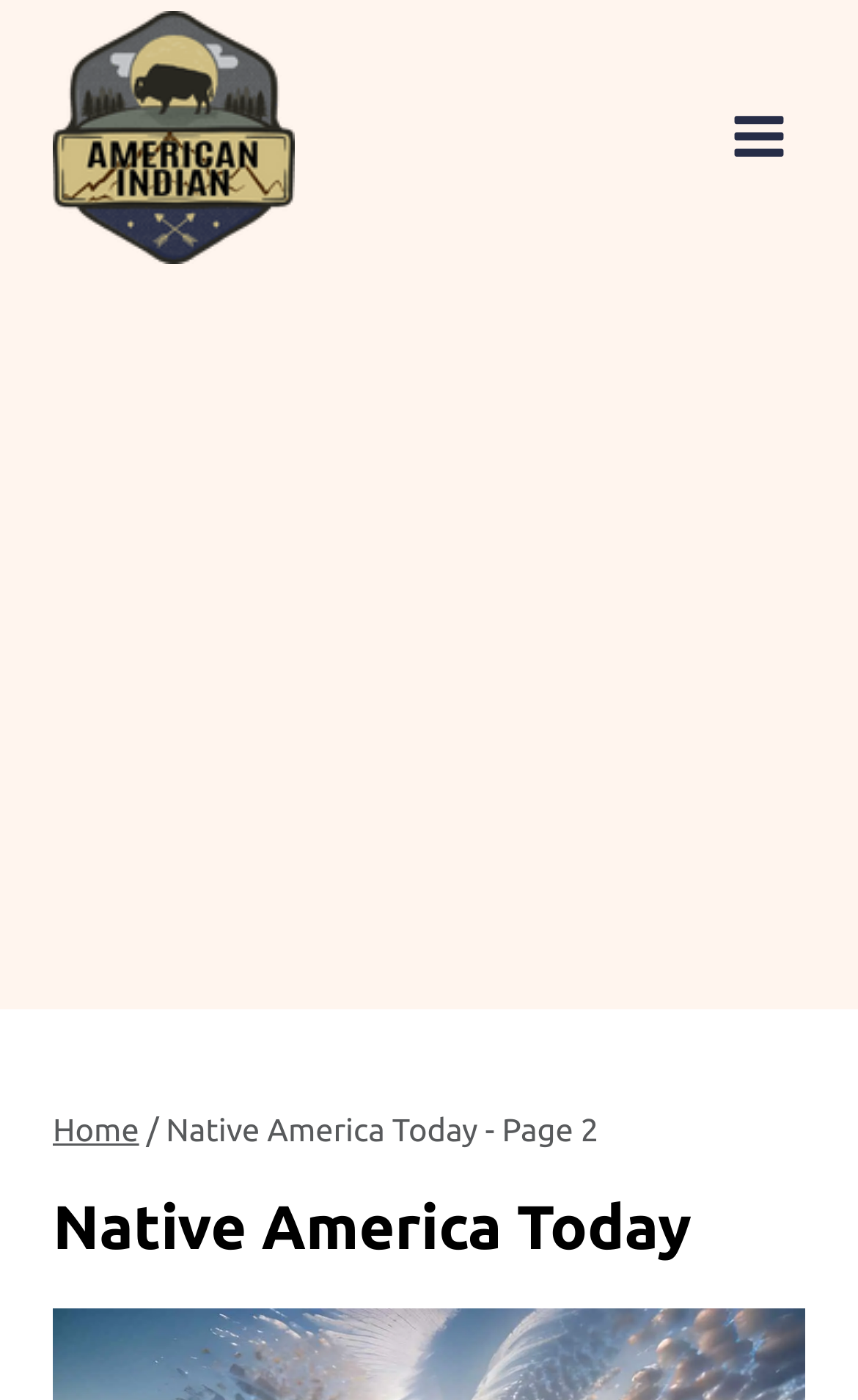Please answer the following question using a single word or phrase: 
What is the logo on the top left?

American Indian Logo